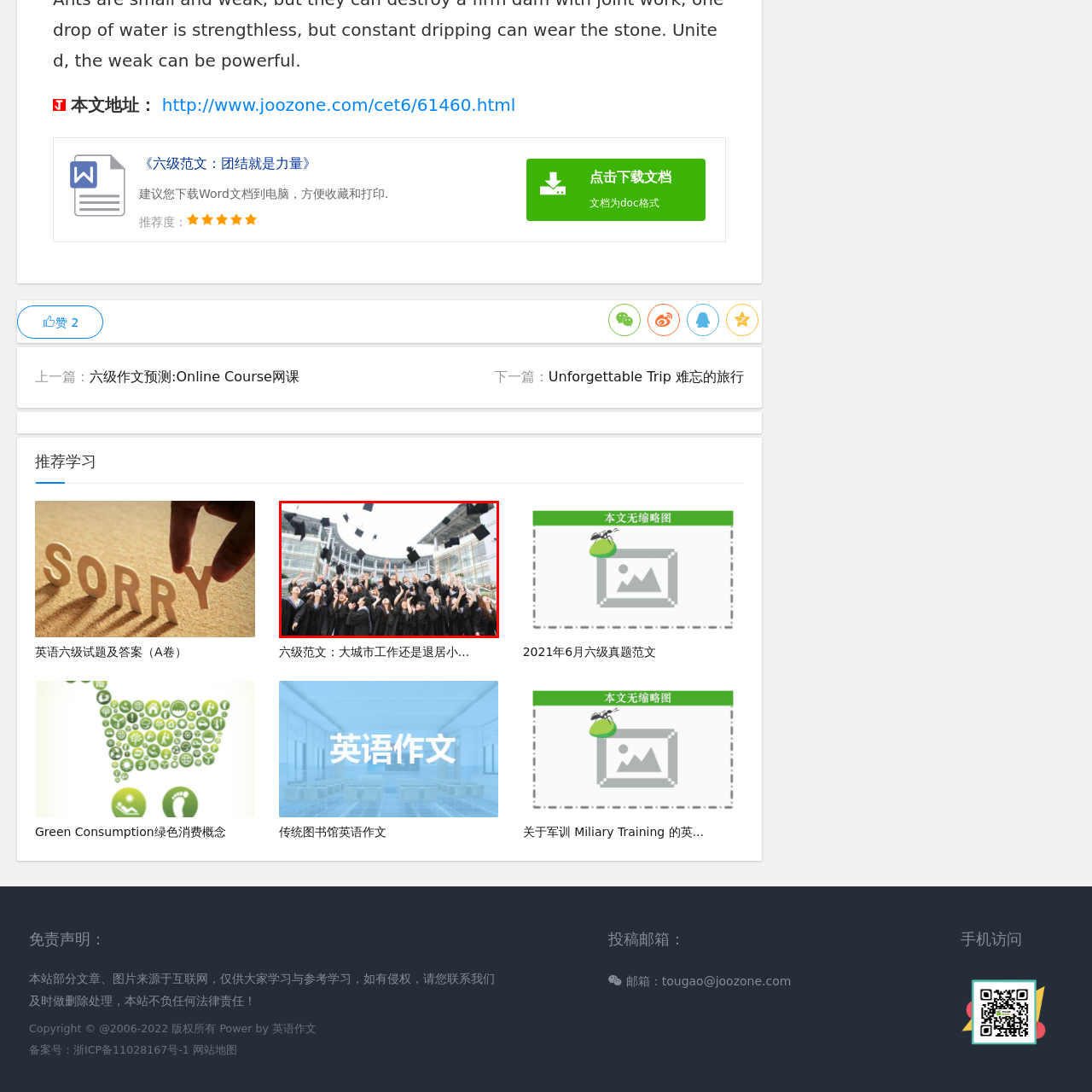Elaborate on the image contained within the red outline, providing as much detail as possible.

In a moment of joyous celebration, a group of graduates dressed in traditional black gowns and caps triumphantly toss their hats into the air. Their faces are illuminated with excitement and achievement as they gather outdoors, surrounded by a modern architectural backdrop that reflects the spirit of their educational journey. The scene captures the essence of graduation day, symbolizing new beginnings and the culmination of hard work and dedication. The atmosphere is filled with laughter and shouts of joy, marking a significant milestone as they celebrate their accomplishments together.